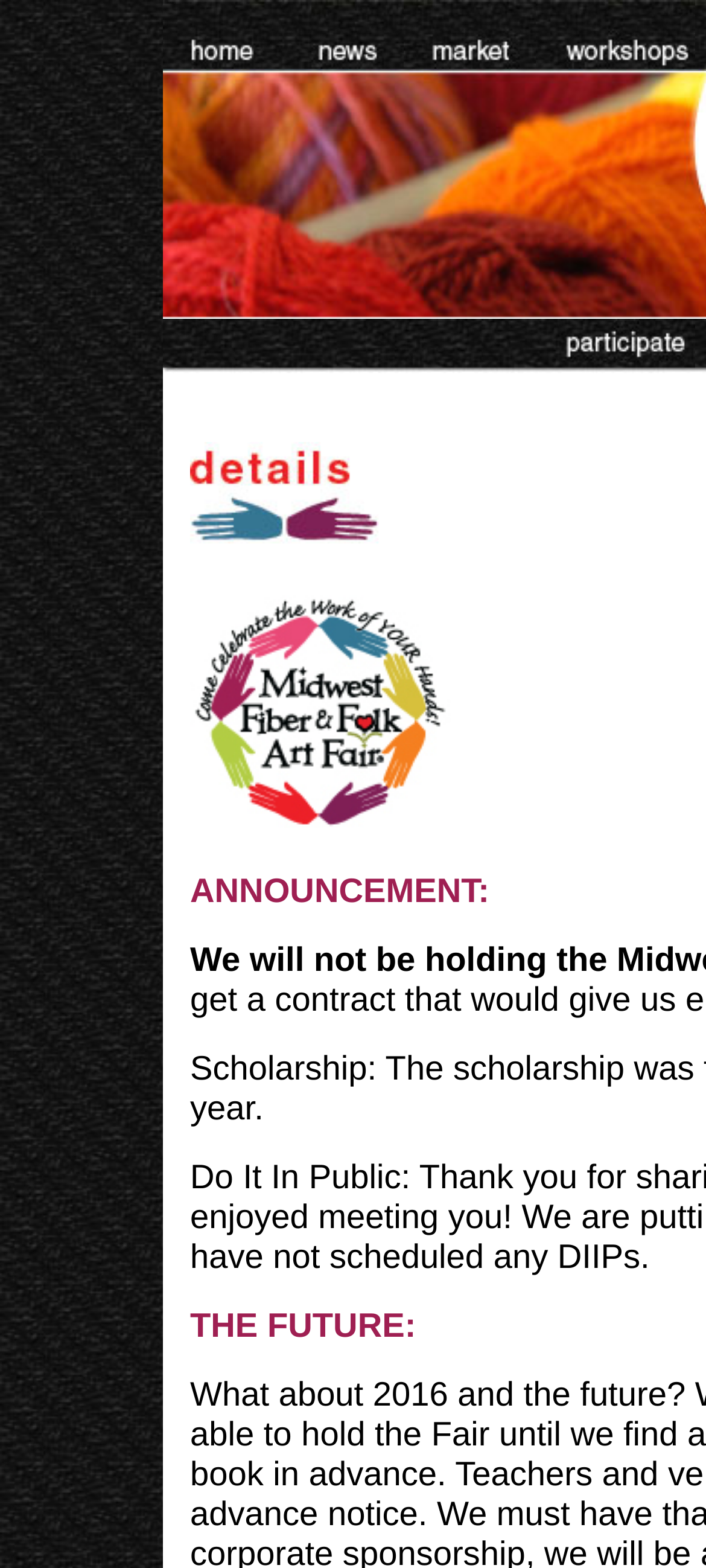From the webpage screenshot, predict the bounding box of the UI element that matches this description: "alt="workshops" name="workshops"".

[0.759, 0.031, 0.985, 0.047]